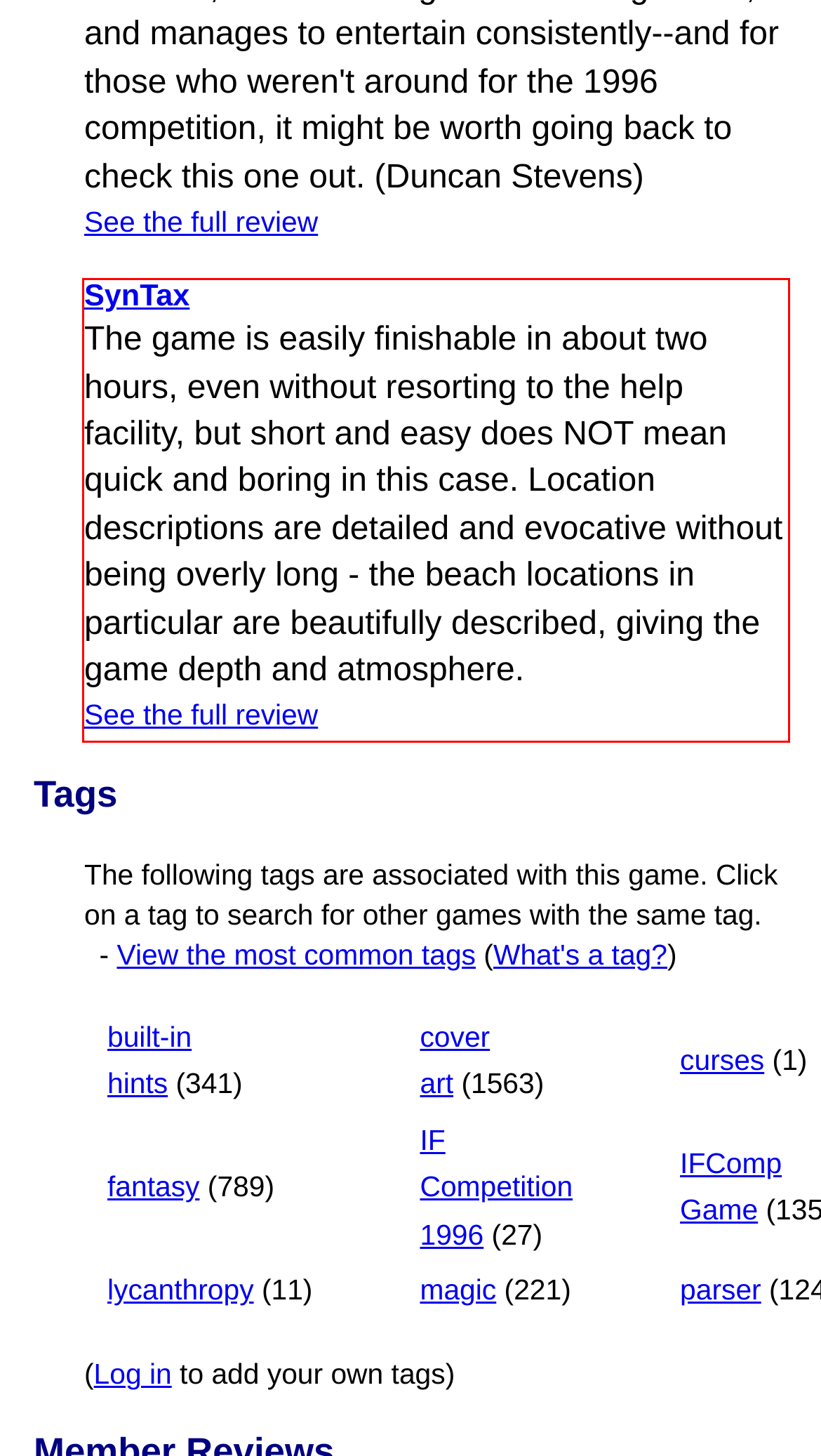Examine the webpage screenshot and use OCR to recognize and output the text within the red bounding box.

SynTax The game is easily finishable in about two hours, even without resorting to the help facility, but short and easy does NOT mean quick and boring in this case. Location descriptions are detailed and evocative without being overly long - the beach locations in particular are beautifully described, giving the game depth and atmosphere. See the full review